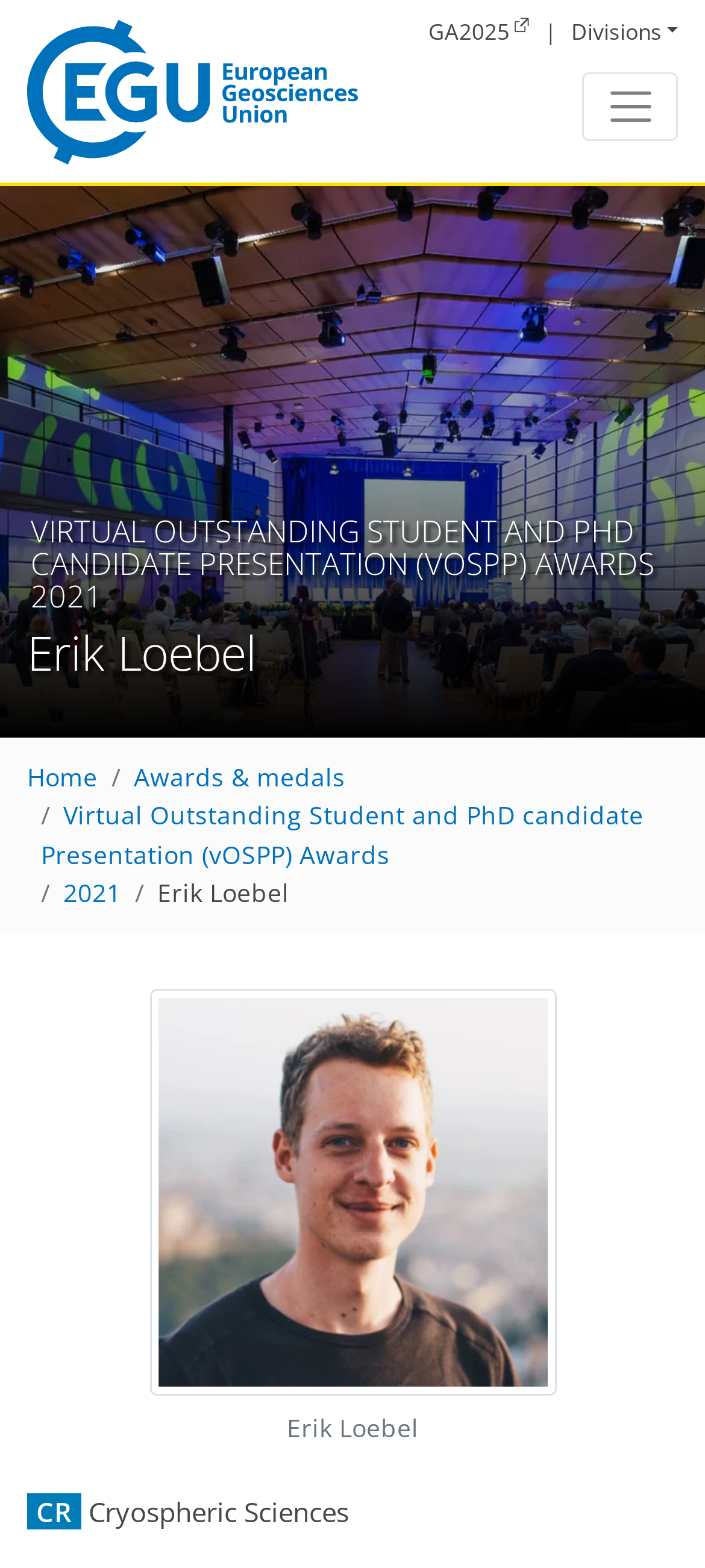Determine the bounding box for the described UI element: "parent_node: GA2025 aria-label="Toggle navigation"".

[0.827, 0.046, 0.962, 0.089]